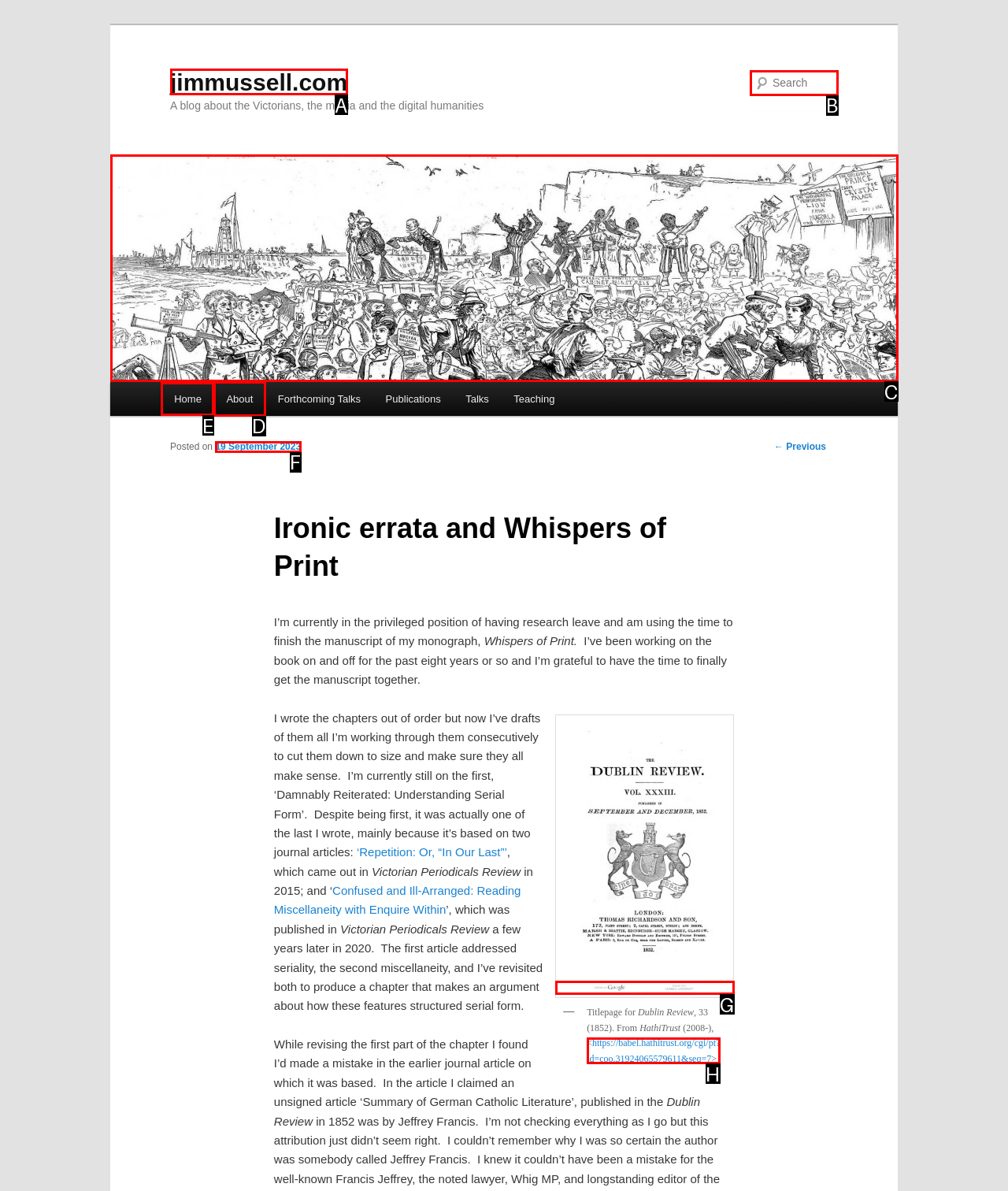Which option should you click on to fulfill this task: Go to the home page? Answer with the letter of the correct choice.

E